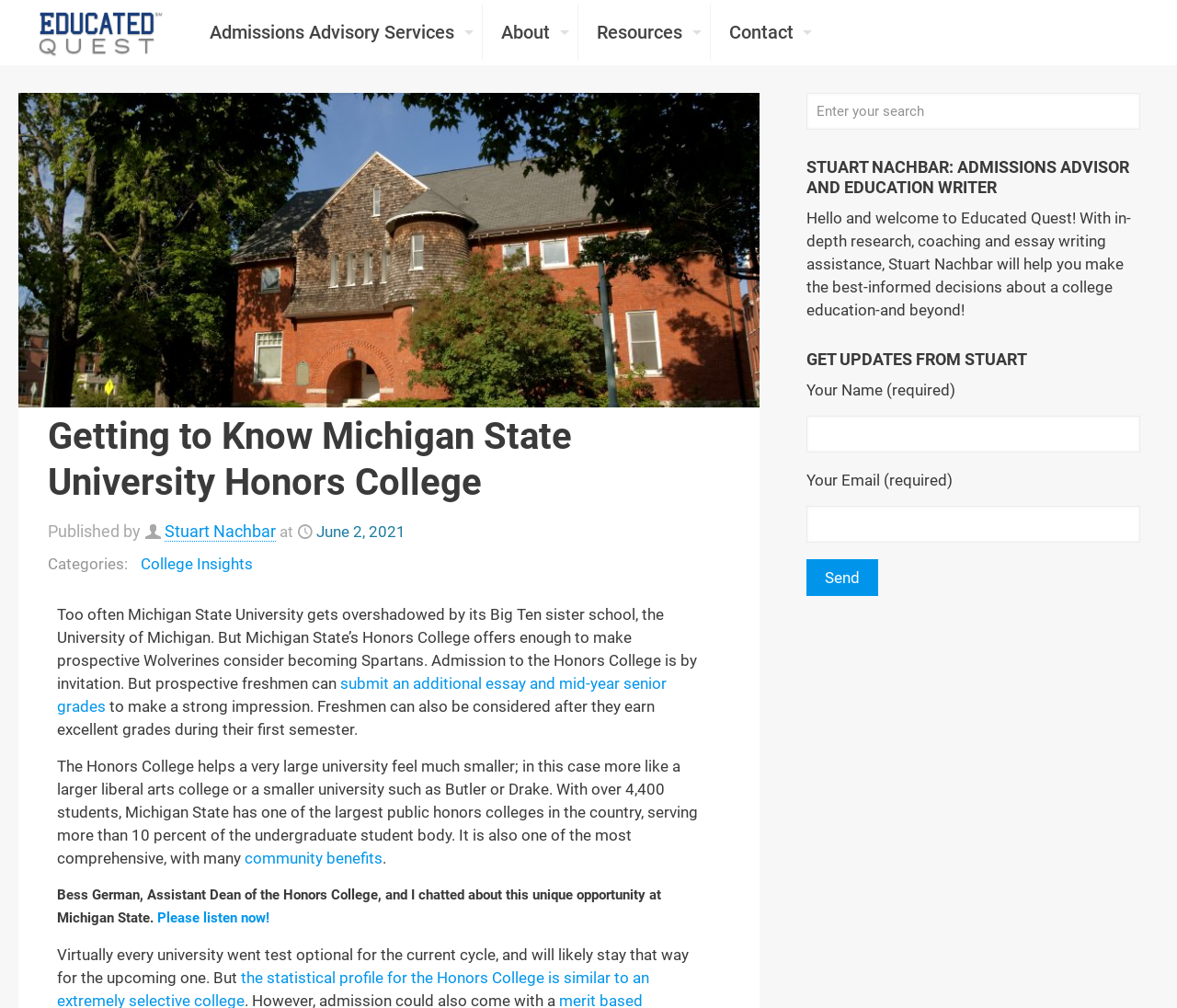Please examine the image and provide a detailed answer to the question: What is the purpose of the Honors College?

I determined the answer by reading the StaticText element with the text 'The Honors College helps a very large university feel much smaller; in this case more like a larger liberal arts college or a smaller university such as Butler or Drake.' and understanding that the Honors College serves to create a more intimate learning environment.